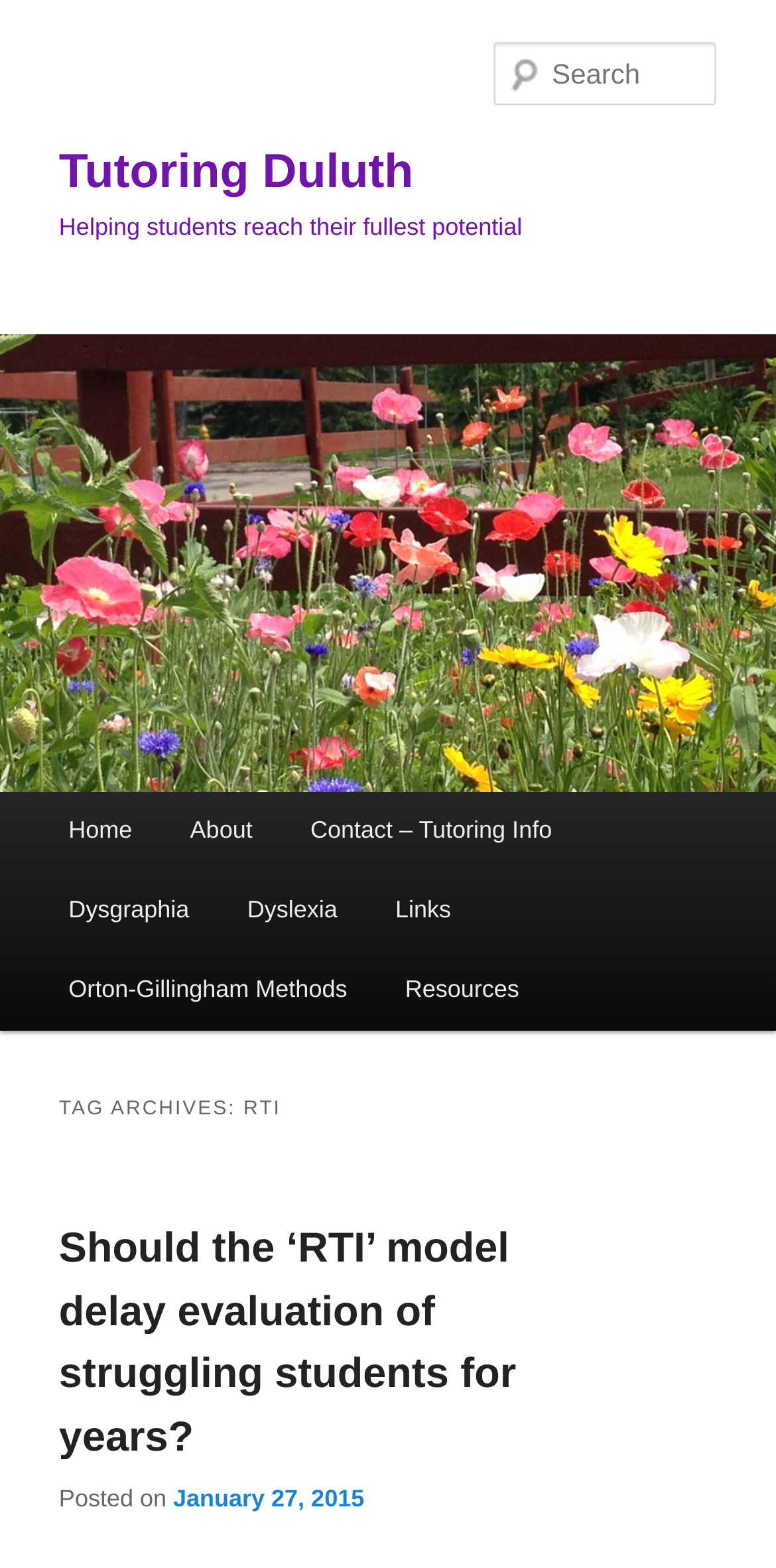Using a single word or phrase, answer the following question: 
What is the date of the article?

January 27, 2015